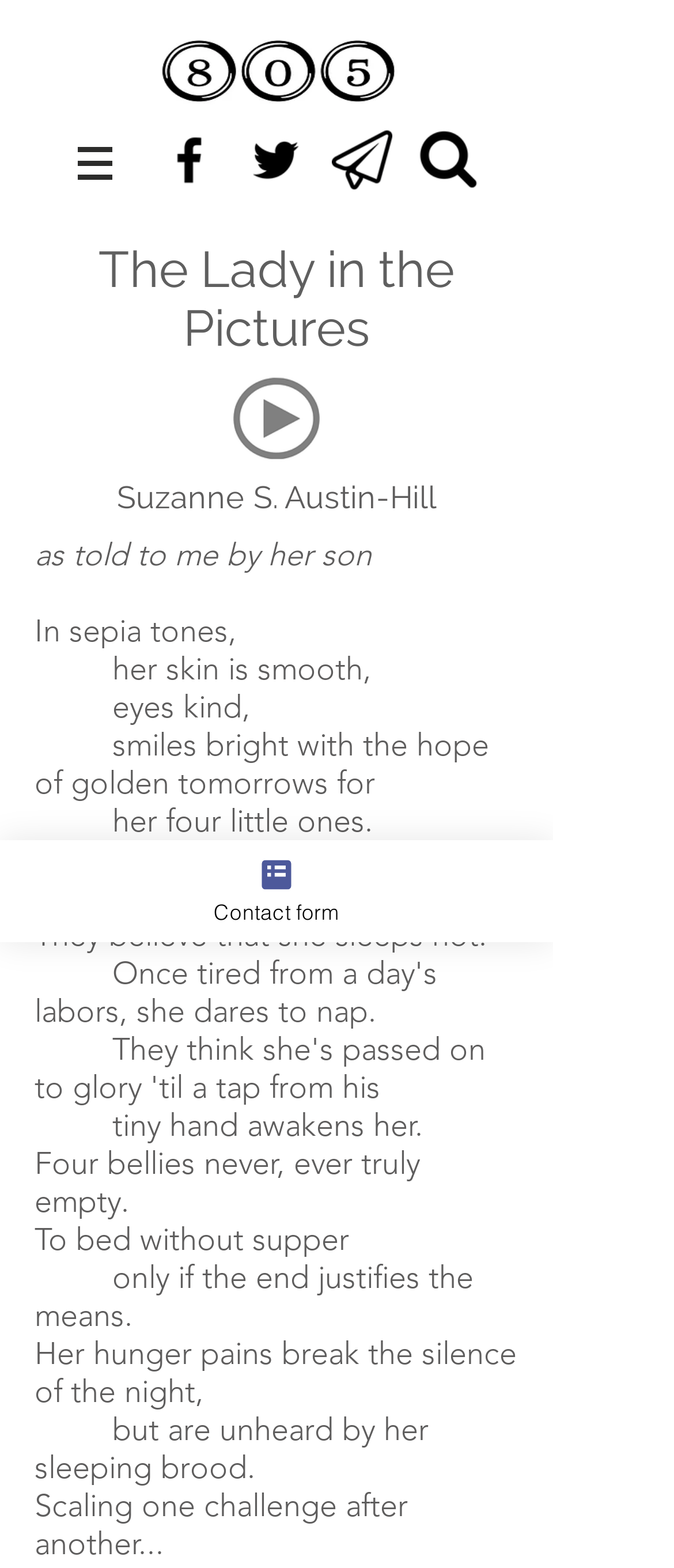Based on the visual content of the image, answer the question thoroughly: What is the theme of the story?

The theme of the story appears to be motherhood, as the text describes a mother's care for her four children, her sacrifices, and her love for them.